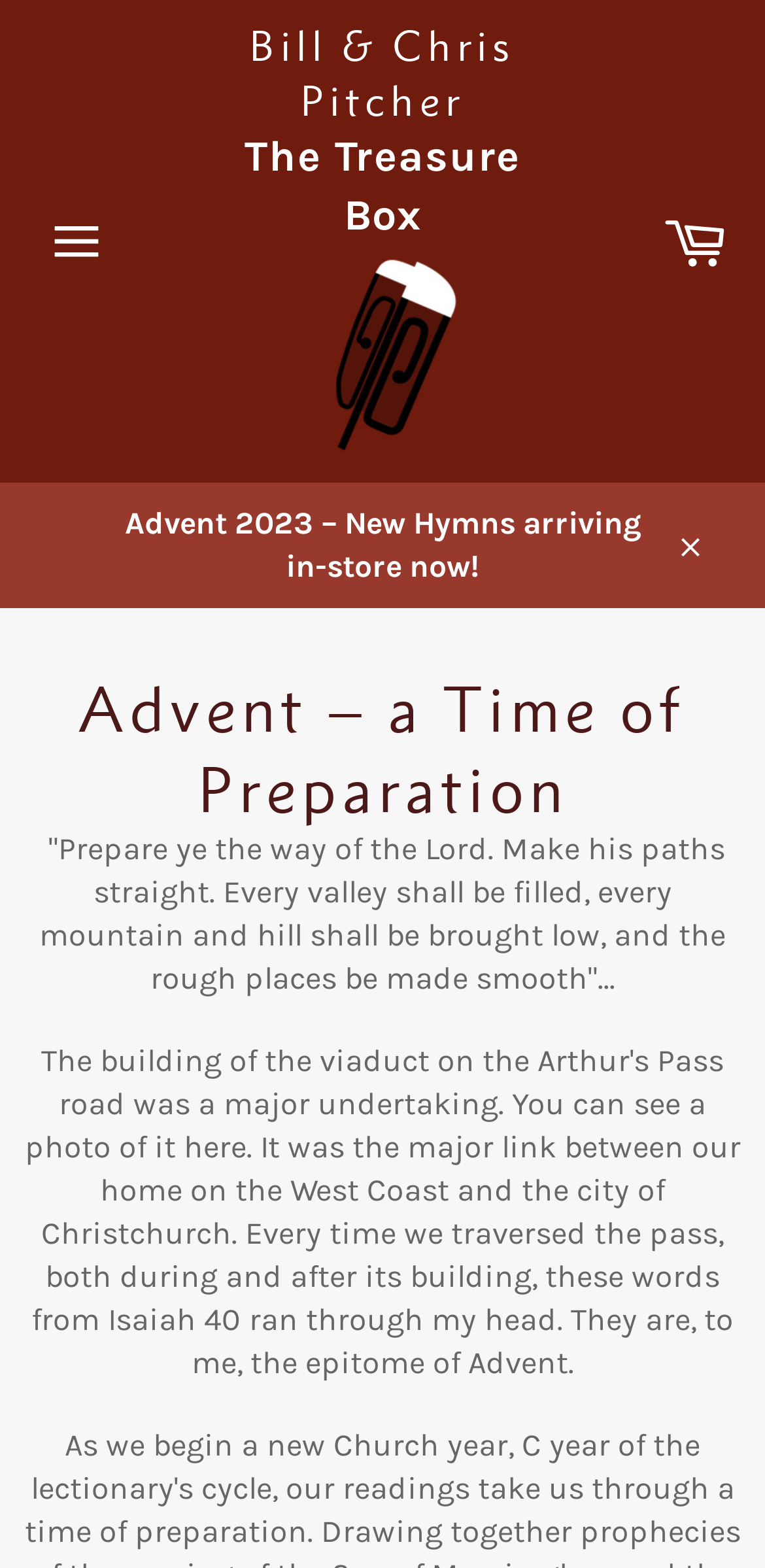What is the name of the section?
Provide a fully detailed and comprehensive answer to the question.

I found the answer by examining the StaticText elements on the webpage, and I saw that one of them has the text 'The Treasure Box', which likely refers to a section on the webpage.